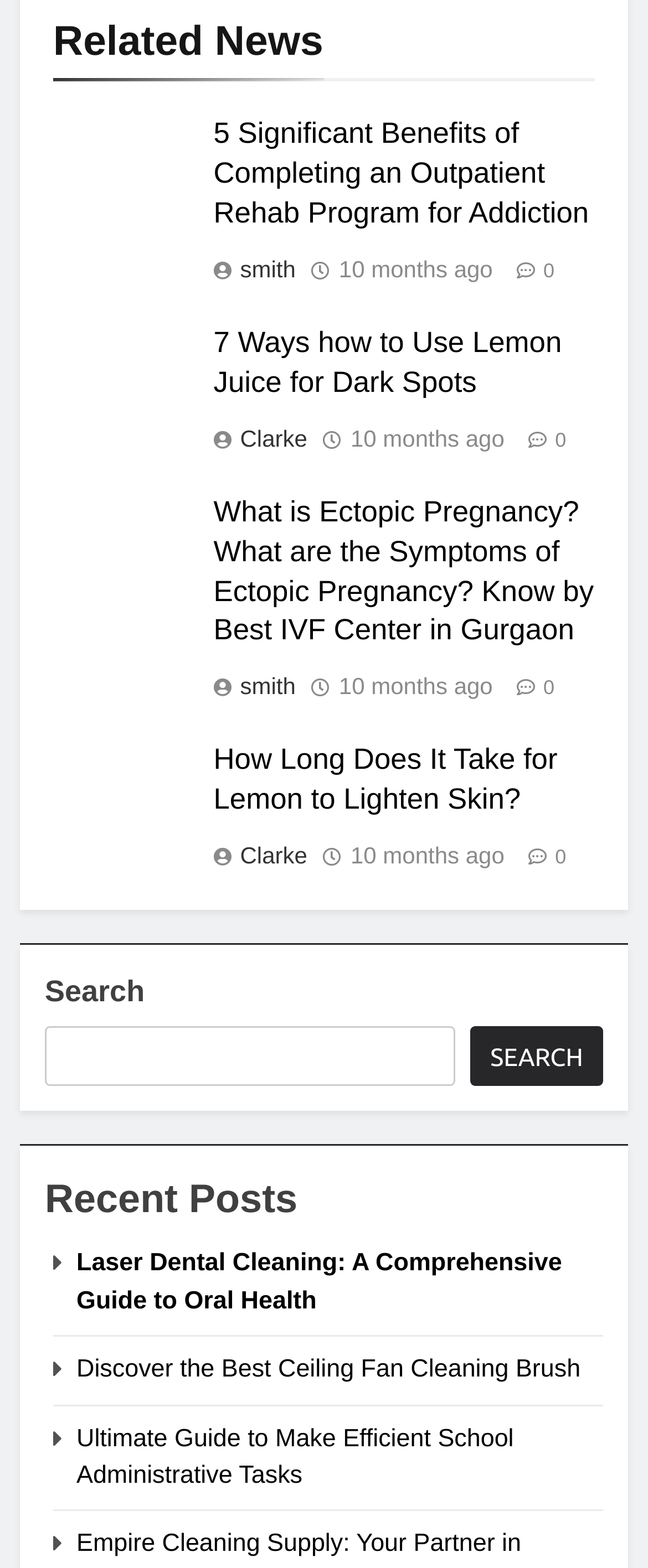Identify the bounding box coordinates of the region I need to click to complete this instruction: "Click the SEARCH button".

[0.726, 0.655, 0.931, 0.693]